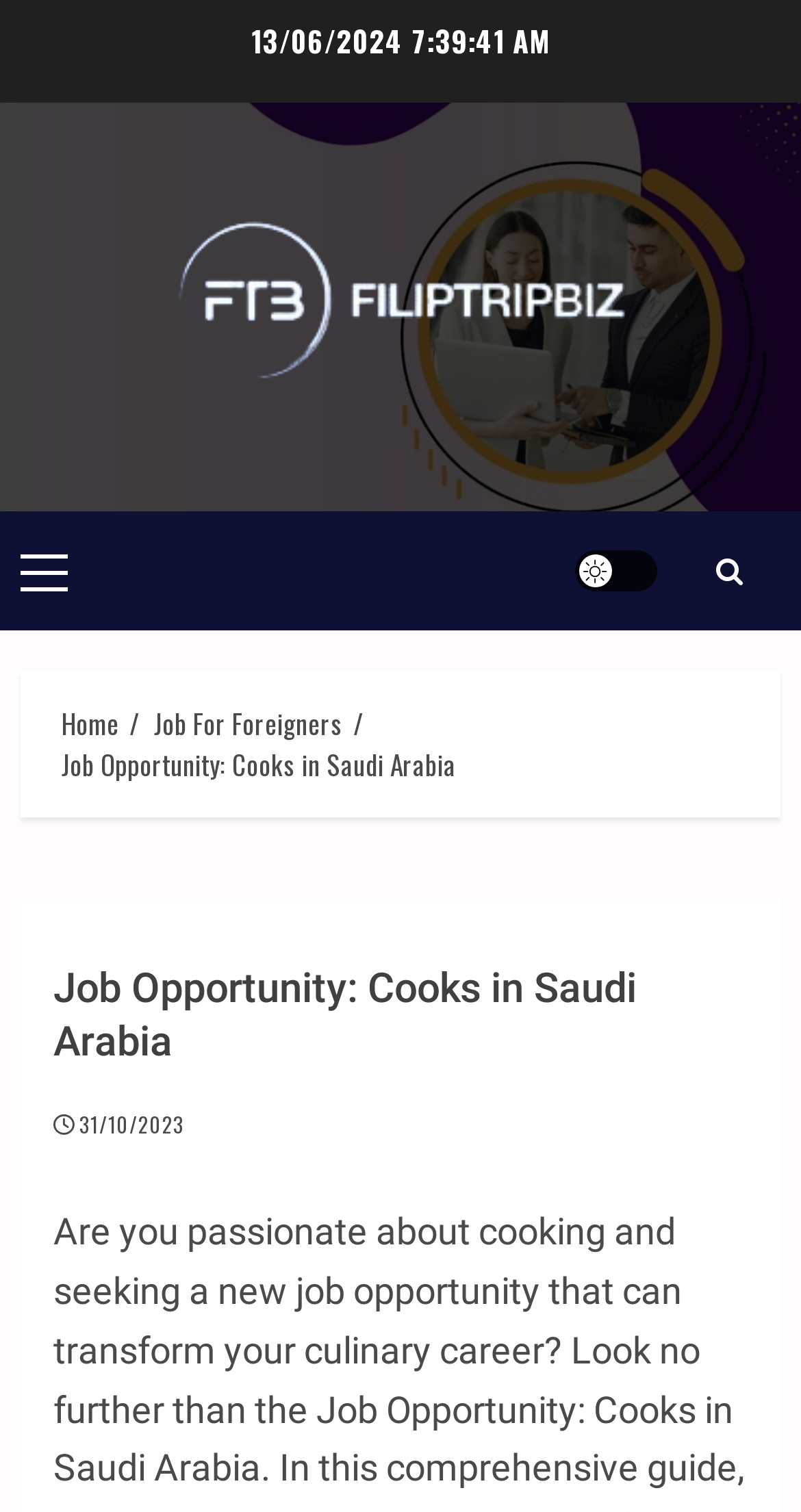Determine the bounding box coordinates of the UI element described by: "Home".

[0.077, 0.464, 0.149, 0.492]